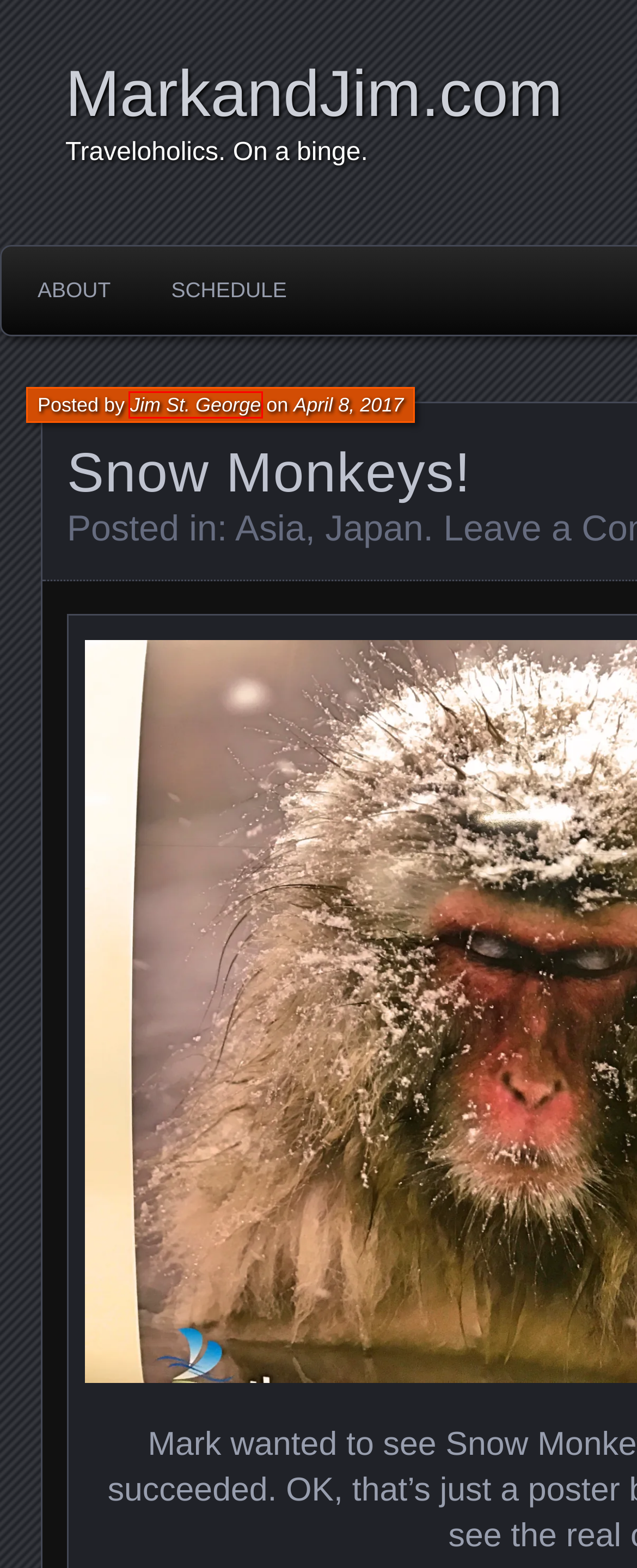Examine the webpage screenshot and identify the UI element enclosed in the red bounding box. Pick the webpage description that most accurately matches the new webpage after clicking the selected element. Here are the candidates:
A. May | 2016 | MarkandJim.com
B. Schedule | MarkandJim.com
C. Asia | MarkandJim.com
D. Liechtenstien | MarkandJim.com
E. Chile | MarkandJim.com
F. Japan | MarkandJim.com
G. New Caledonia | MarkandJim.com
H. Jim St. George | MarkandJim.com

H